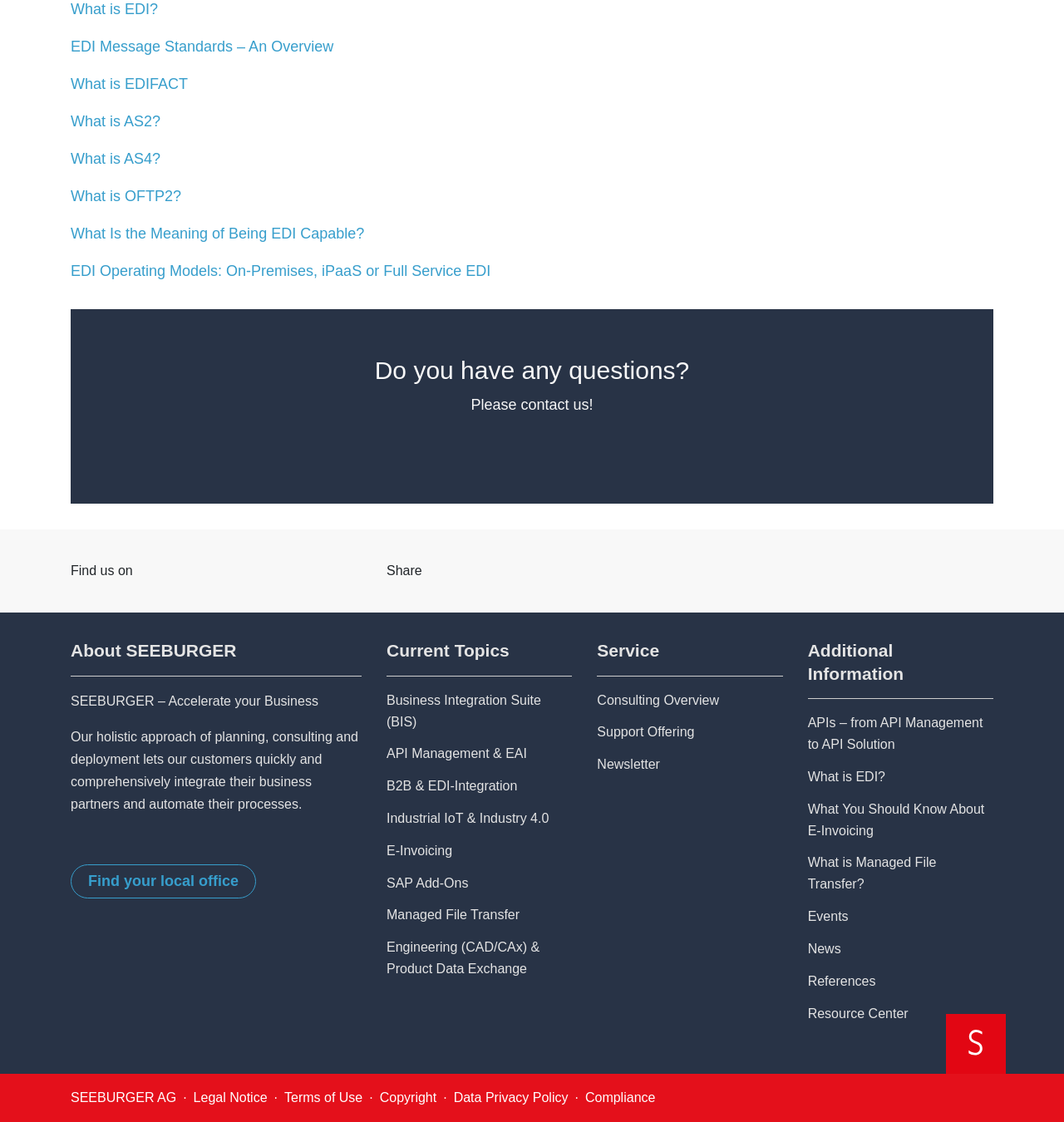Refer to the image and offer a detailed explanation in response to the question: What are the social media platforms available for sharing?

In the footer section, there is a 'Share' option, which provides links to share the content on various social media platforms, including Facebook, Twitter, LinkedIn, and Xing.